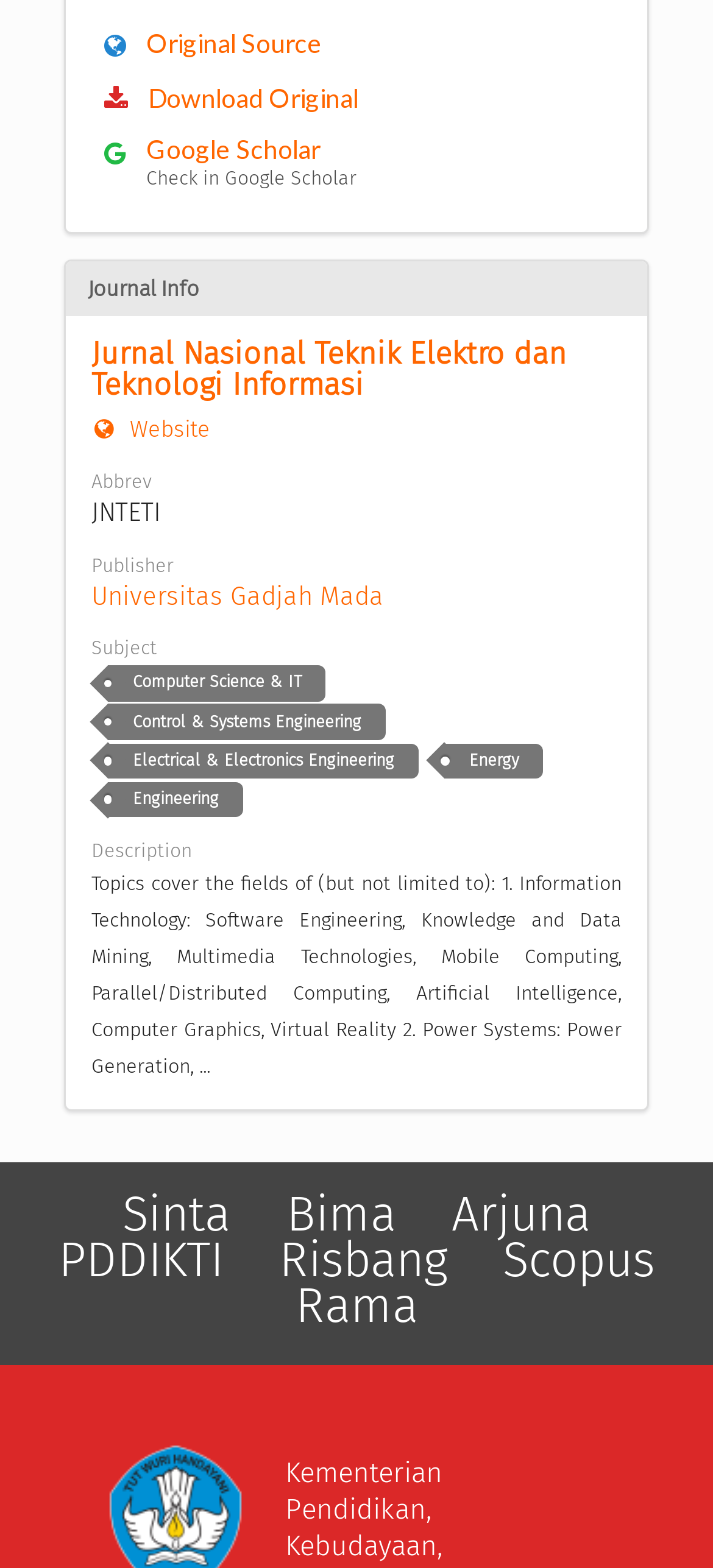Locate the bounding box coordinates of the item that should be clicked to fulfill the instruction: "Check the Scopus link".

[0.671, 0.745, 0.952, 0.862]